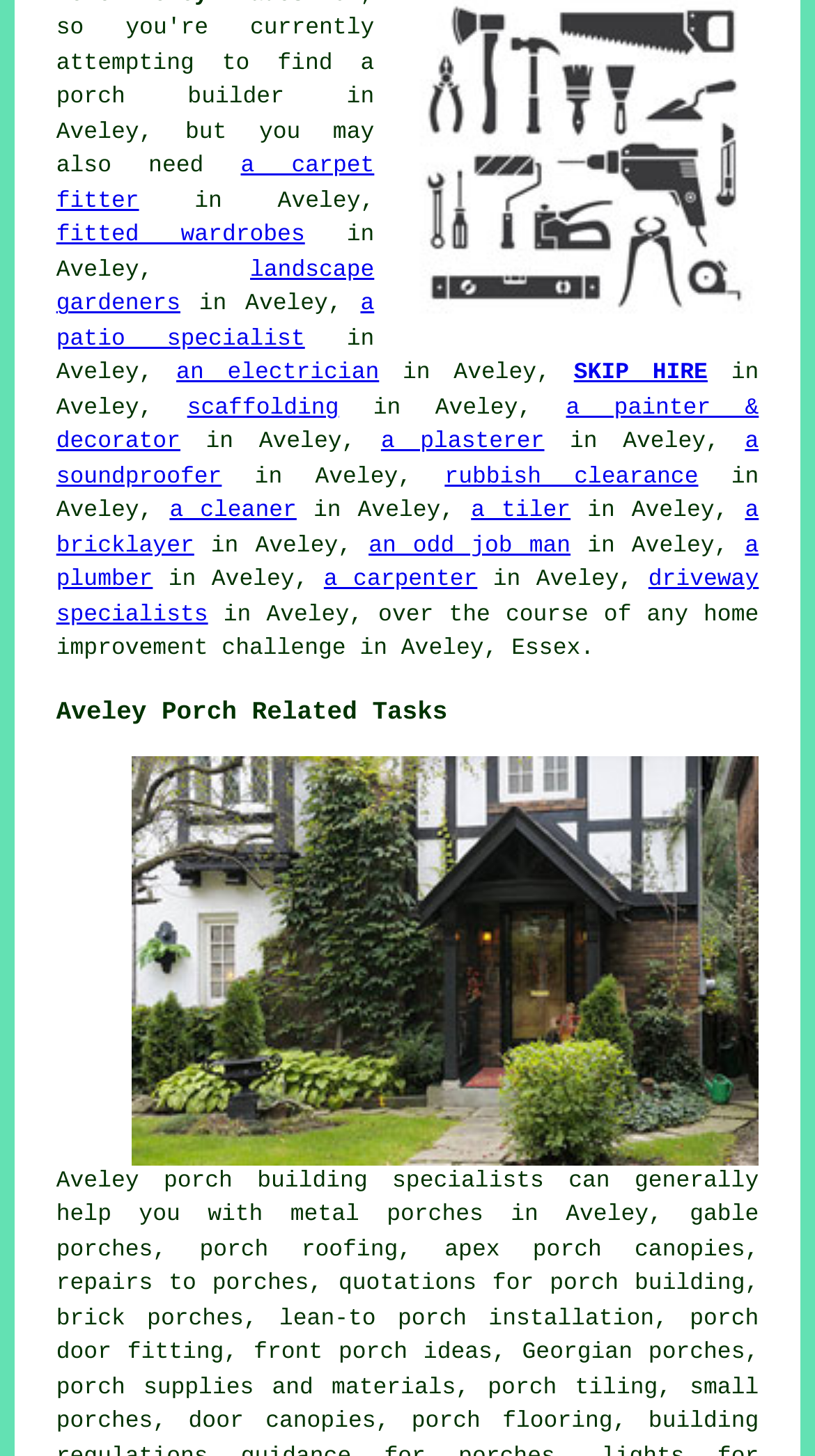What is the purpose of the webpage?
Answer the question with detailed information derived from the image.

The webpage appears to be a directory or a platform that connects users with various home improvement services in Aveley, allowing users to find and contact professionals for their home improvement needs.